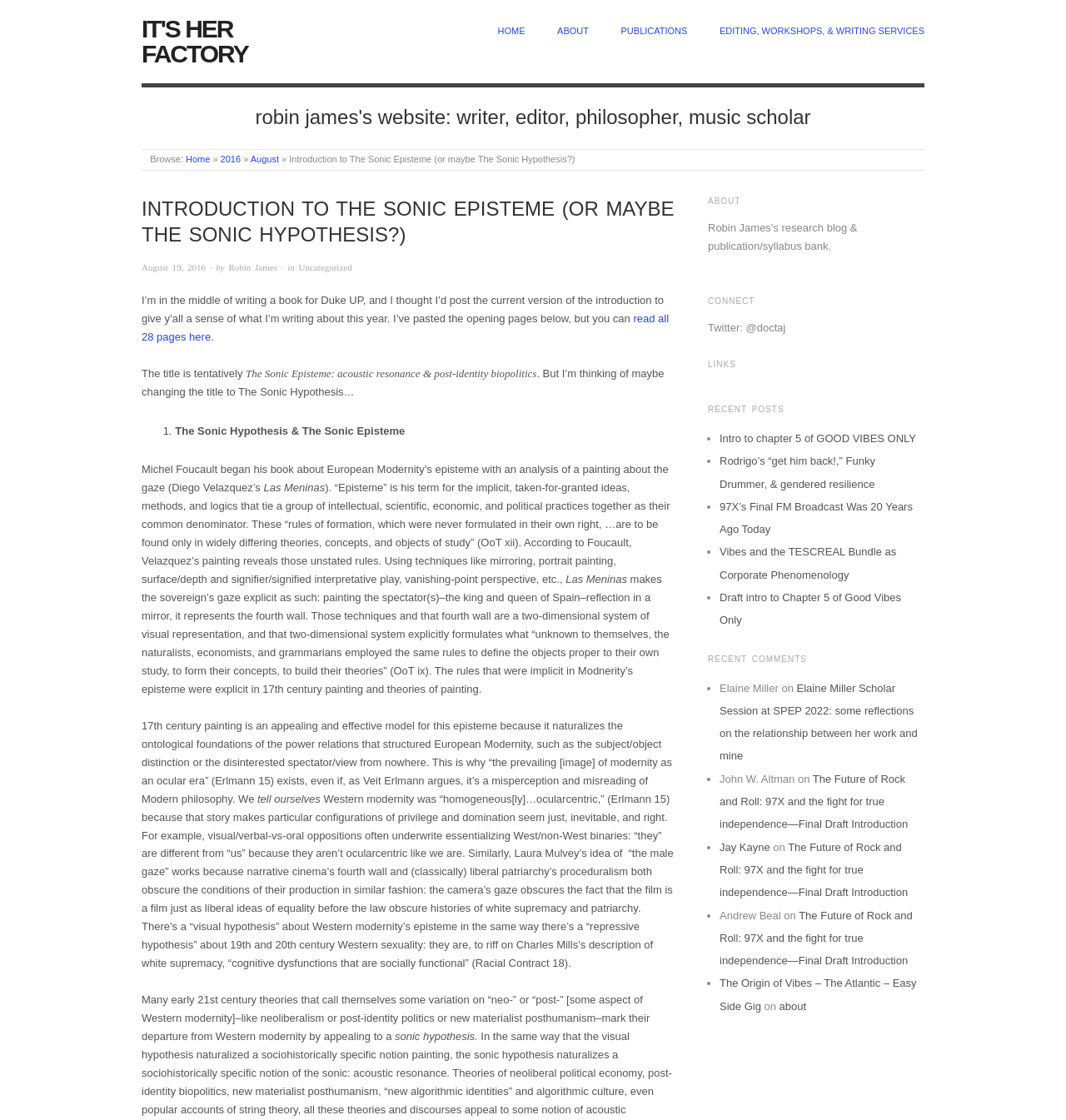Determine the title of the webpage and give its text content.

INTRODUCTION TO THE SONIC EPISTEME (OR MAYBE THE SONIC HYPOTHESIS?)